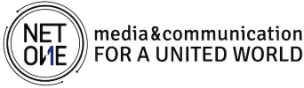What is the purpose of NetOne according to the tagline?
Refer to the image and provide a detailed answer to the question.

The tagline 'media&communication FOR A UNITED WORLD' suggests that NetOne's mission is to facilitate communication across diverse contexts and promote inclusivity in the digital landscape, ultimately fostering global connectivity and communication.